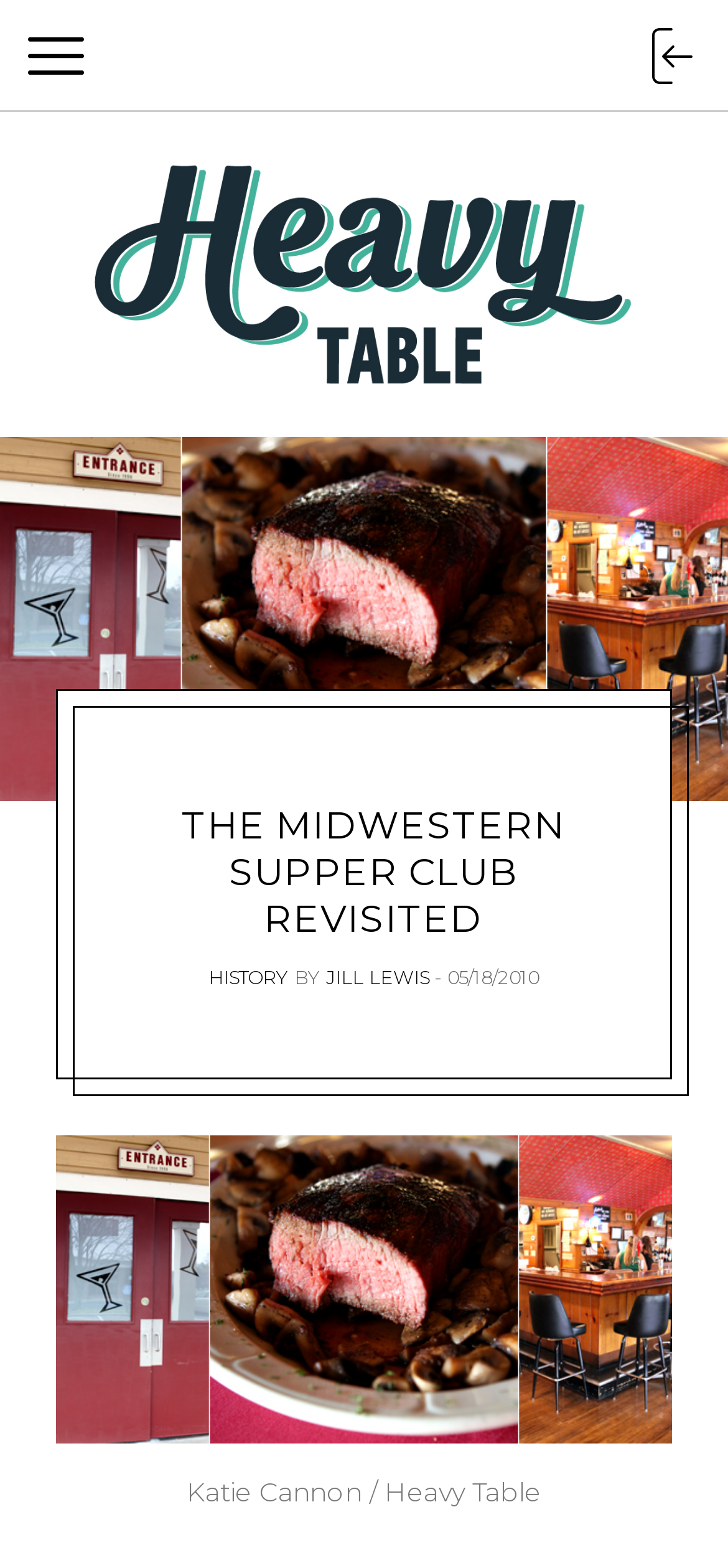Who is the author of the article?
Can you give a detailed and elaborate answer to the question?

I found the author's name by looking at the link element with the text 'Jill Lewis' which is preceded by the text 'BY', indicating that Jill Lewis is the author of the article.